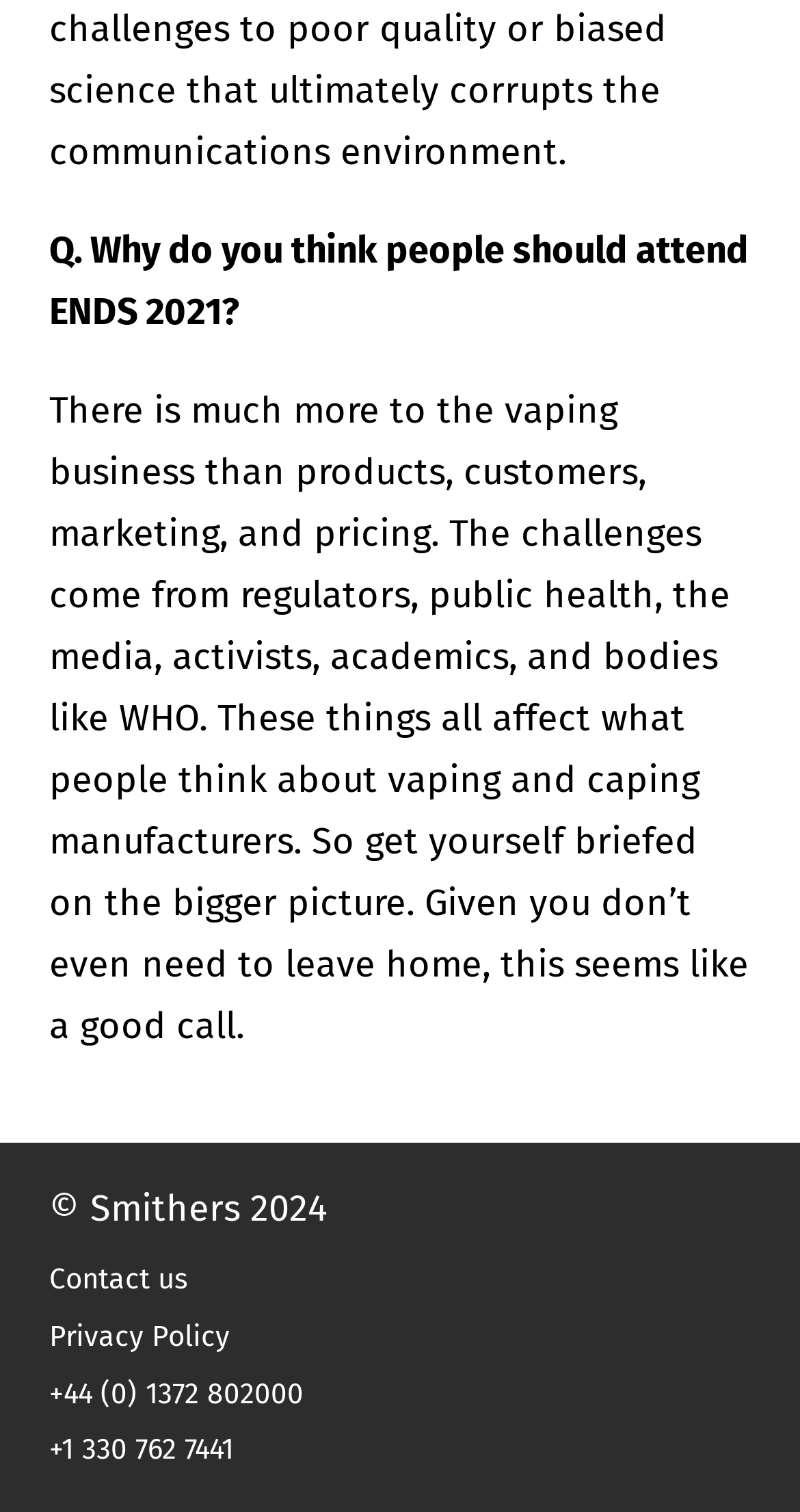What is the topic of the event mentioned?
Answer the question in as much detail as possible.

The topic of the event mentioned is ENDS 2021, which is inferred from the text 'Q. Why do you think people should attend ENDS 2021?' at the top of the webpage.